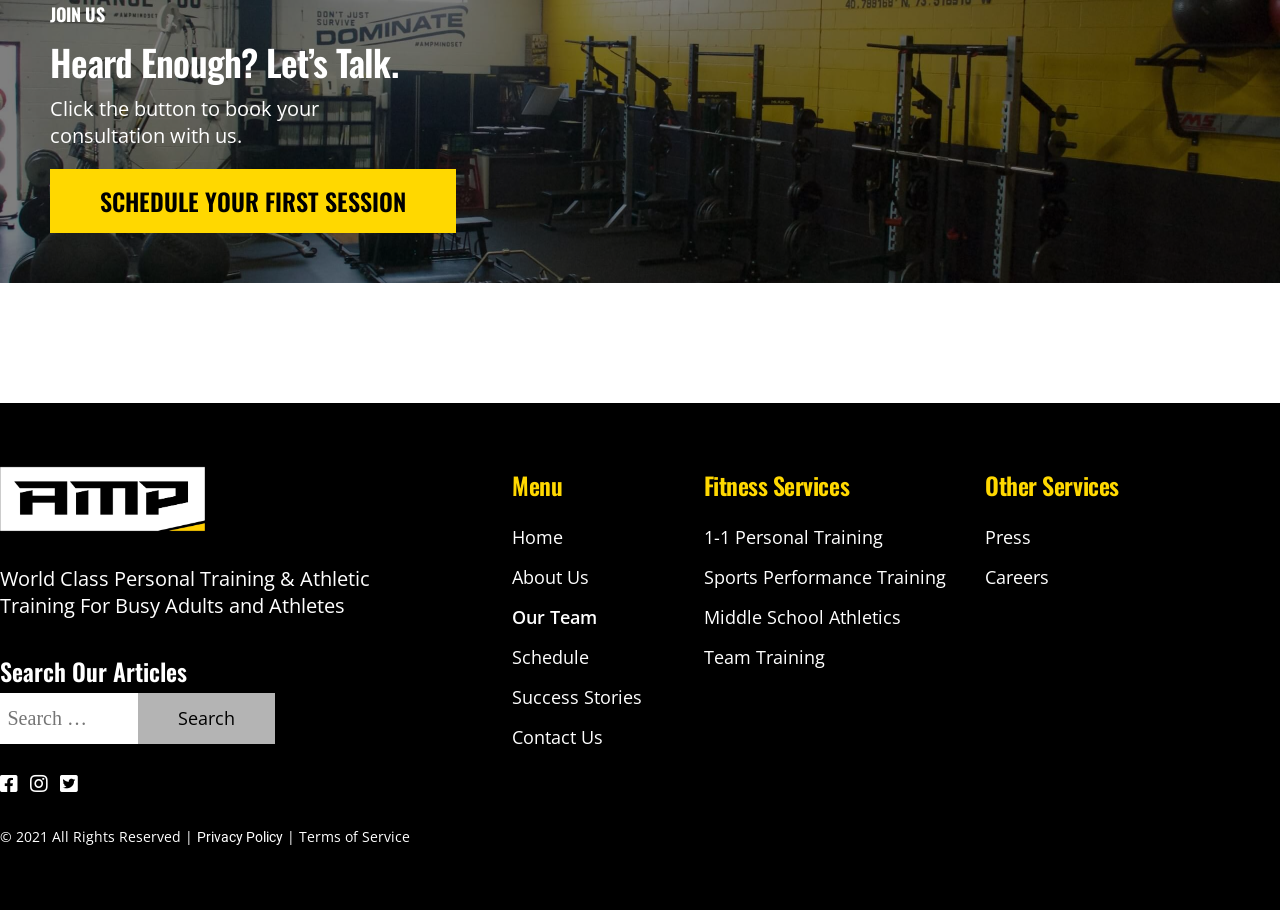Bounding box coordinates are to be given in the format (top-left x, top-left y, bottom-right x, bottom-right y). All values must be floating point numbers between 0 and 1. Provide the bounding box coordinate for the UI element described as: Middle School Athletics

[0.55, 0.656, 0.77, 0.7]